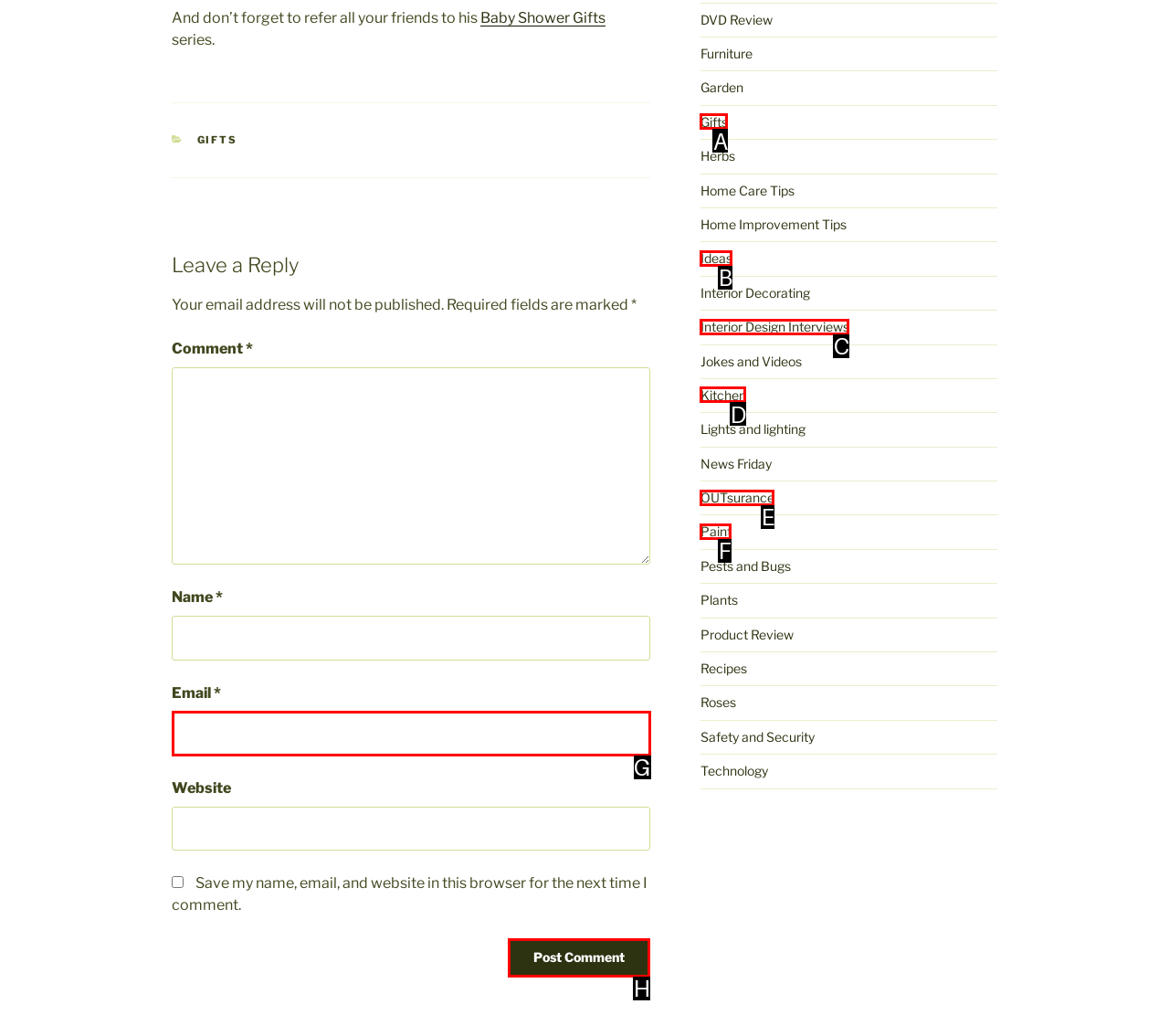Tell me which letter corresponds to the UI element that will allow you to Click on the 'Post Comment' button. Answer with the letter directly.

H